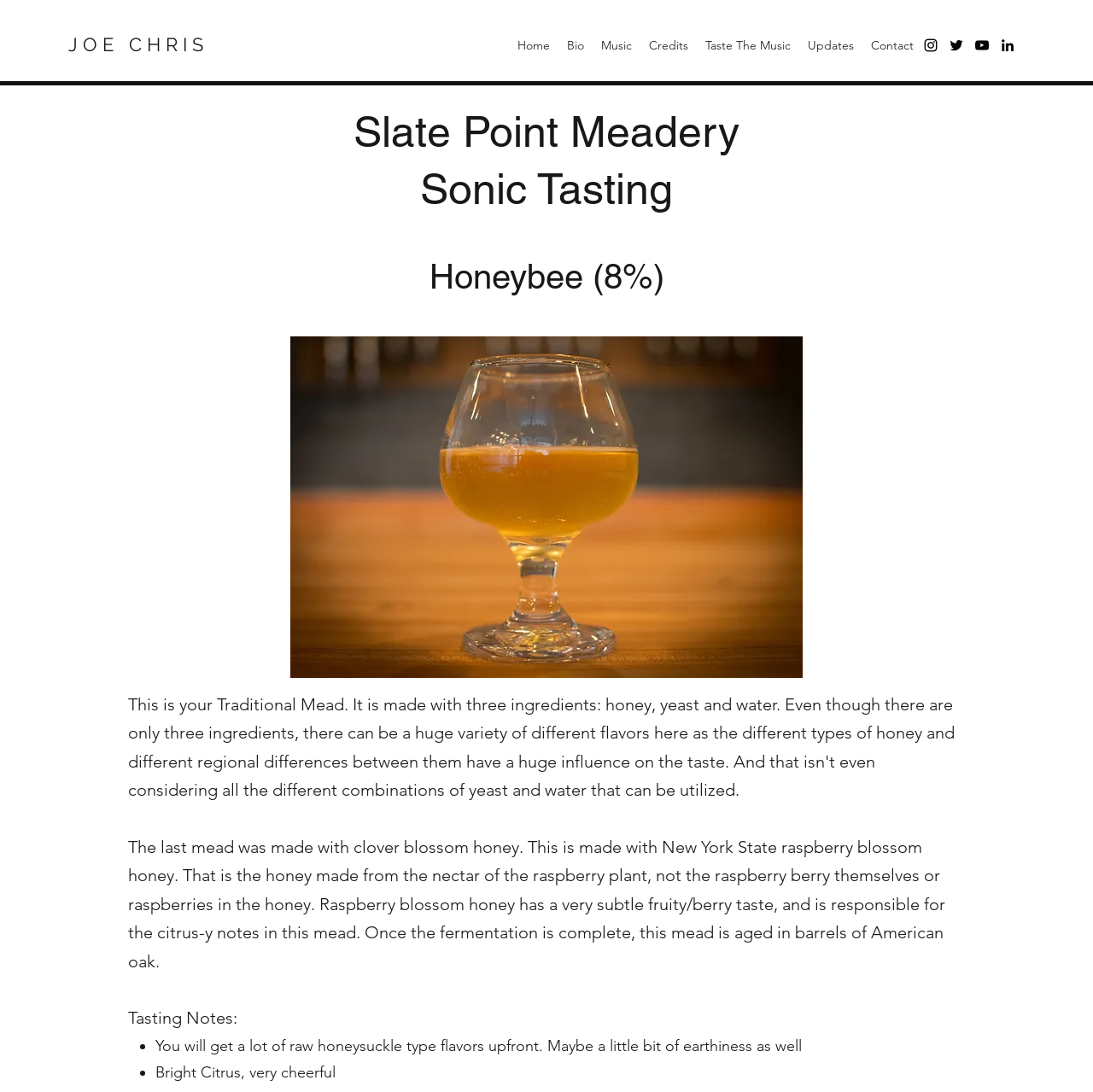Please determine the bounding box coordinates, formatted as (top-left x, top-left y, bottom-right x, bottom-right y), with all values as floating point numbers between 0 and 1. Identify the bounding box of the region described as: Taste The Music

[0.638, 0.03, 0.731, 0.053]